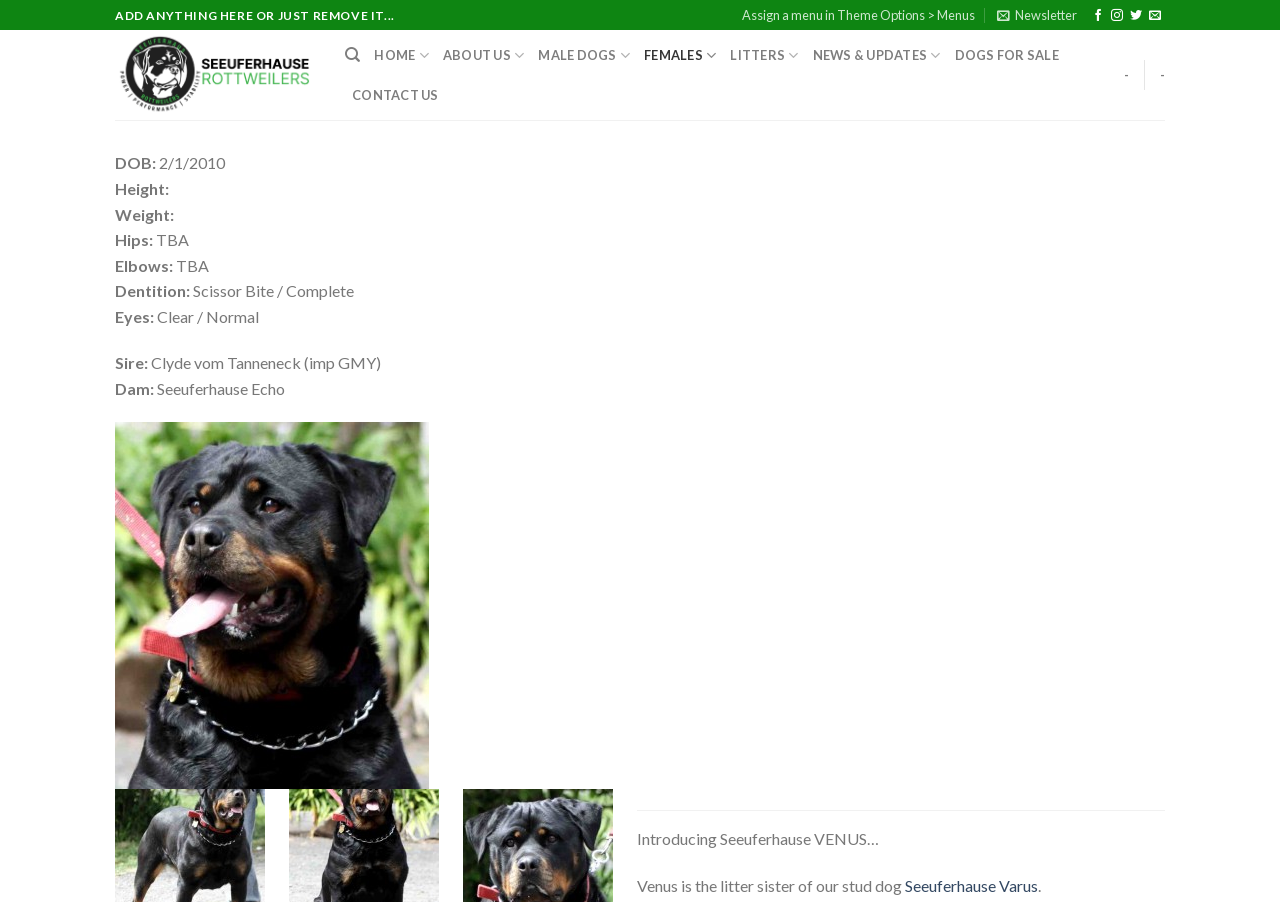How many social media platforms can you follow this website on?
Kindly answer the question with as much detail as you can.

By examining the links at the top of the webpage, I can see that there are three social media platforms to follow this website on: Facebook, Instagram, and Twitter.